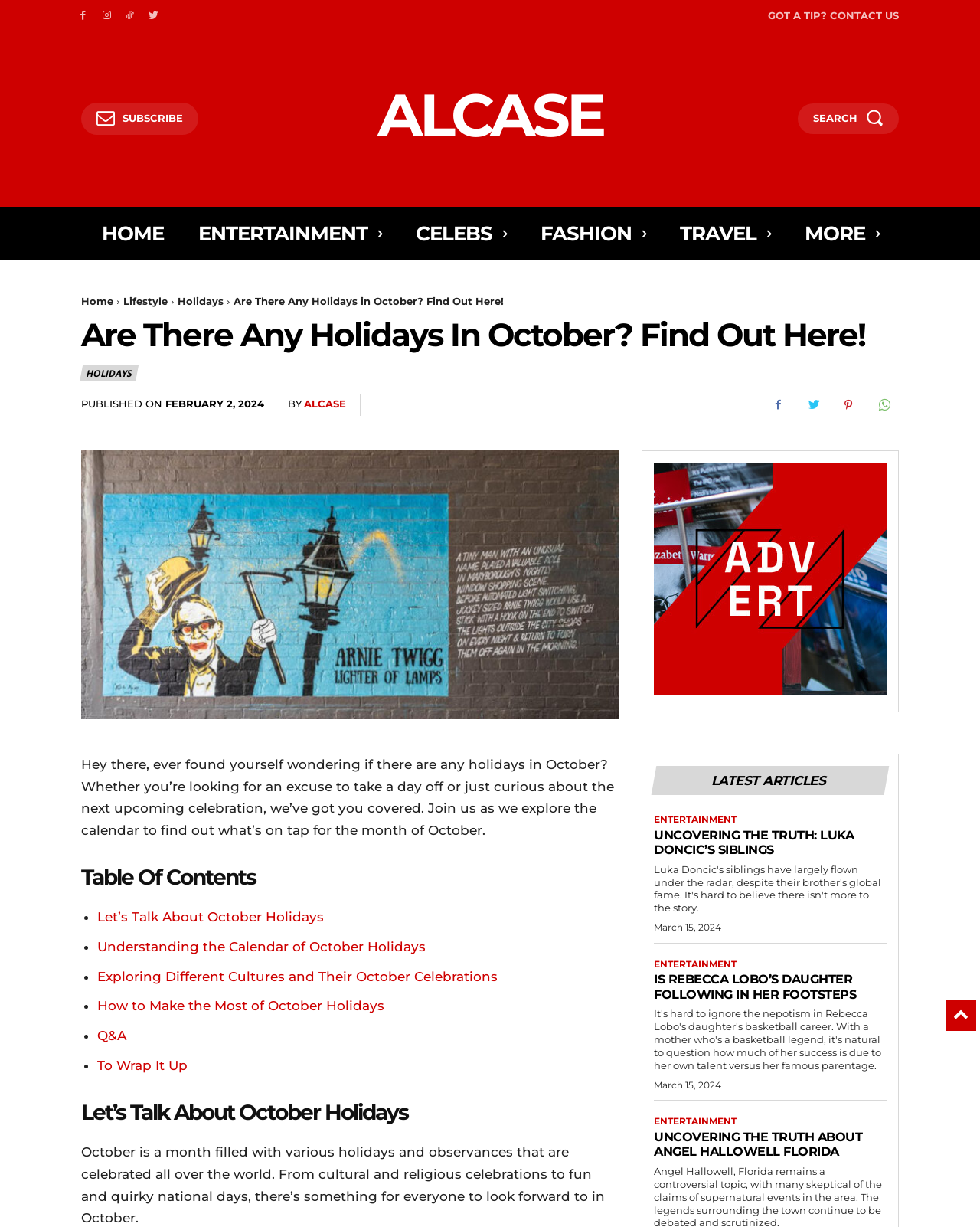Respond to the question below with a single word or phrase:
What is the date of the latest article?

March 15, 2024